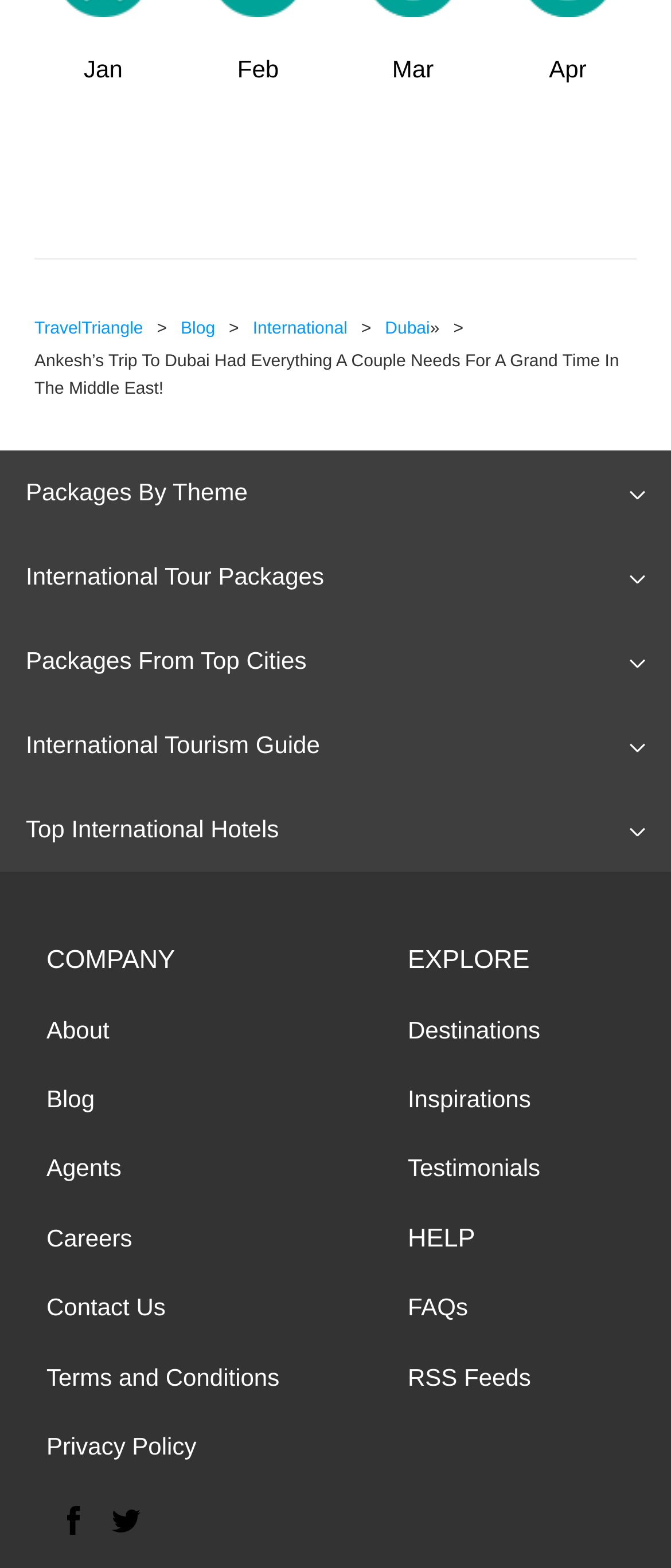What is the theme of the international tour packages?
Look at the image and provide a detailed response to the question.

The webpage does not specify the theme of the international tour packages, but it does provide a link to 'International Tour Packages' under the 'Packages By Theme' section.